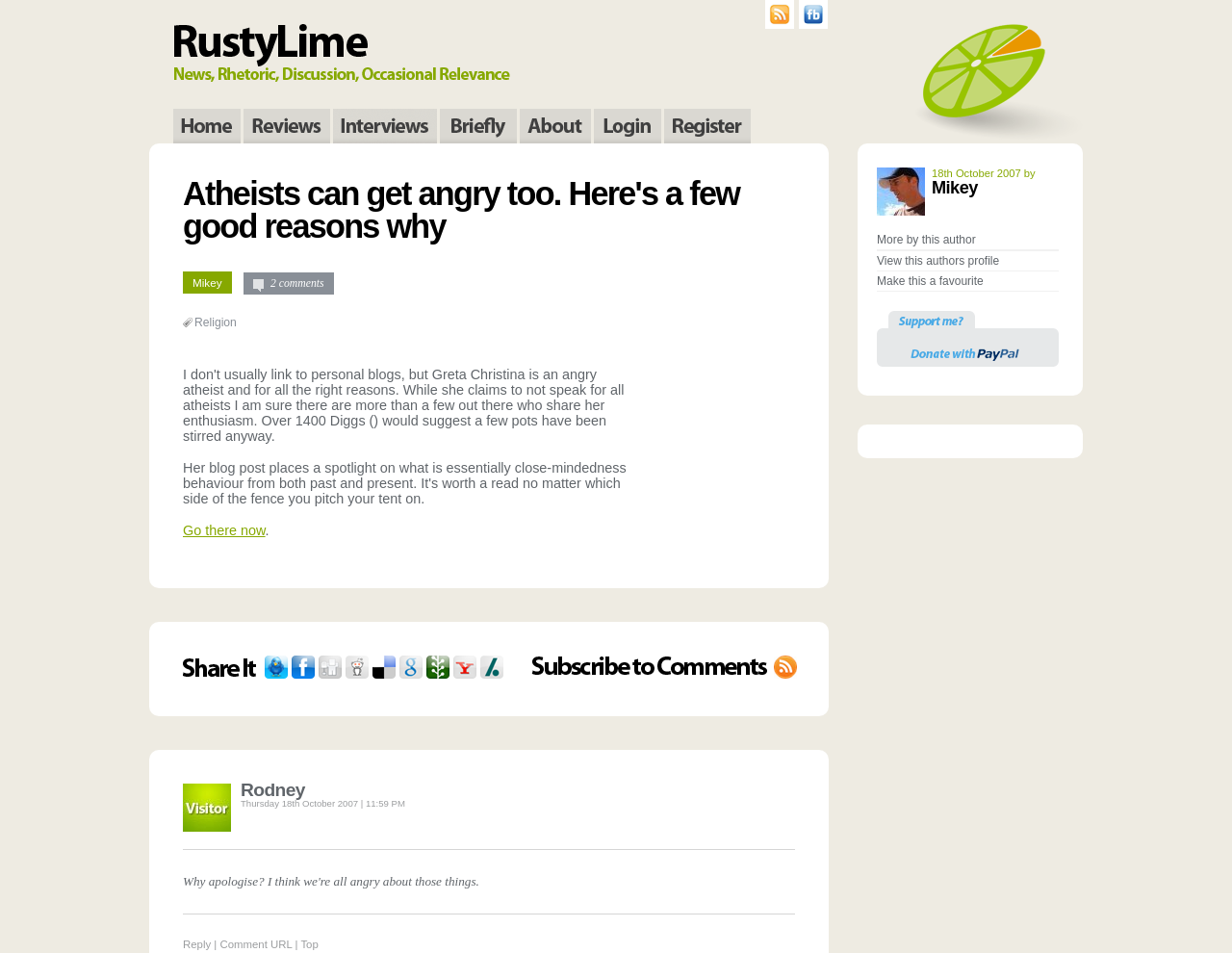What is the category of this article?
Look at the image and respond with a one-word or short phrase answer.

Religion